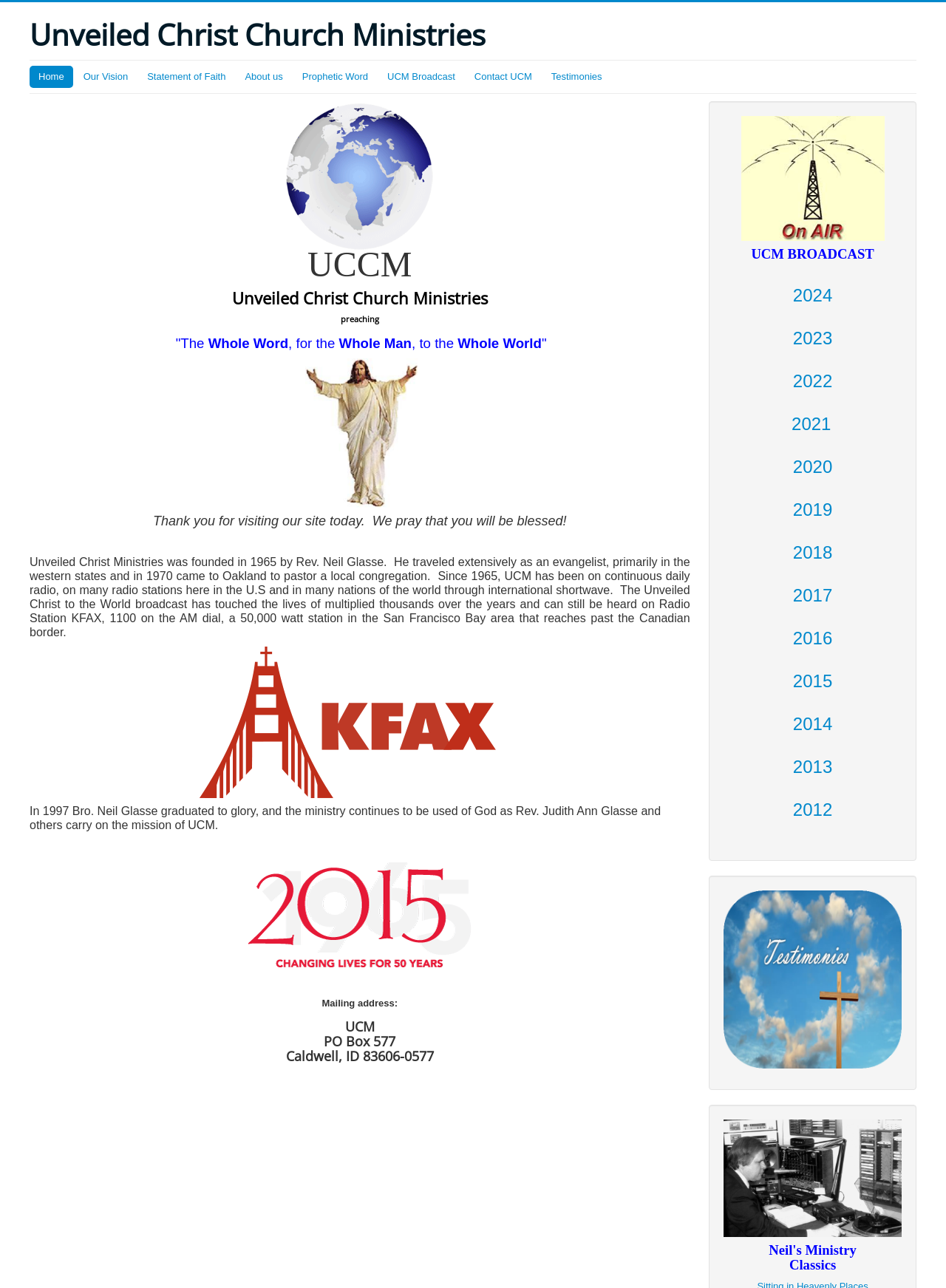Determine the bounding box coordinates for the area that should be clicked to carry out the following instruction: "View 2024 archives".

[0.838, 0.221, 0.88, 0.237]